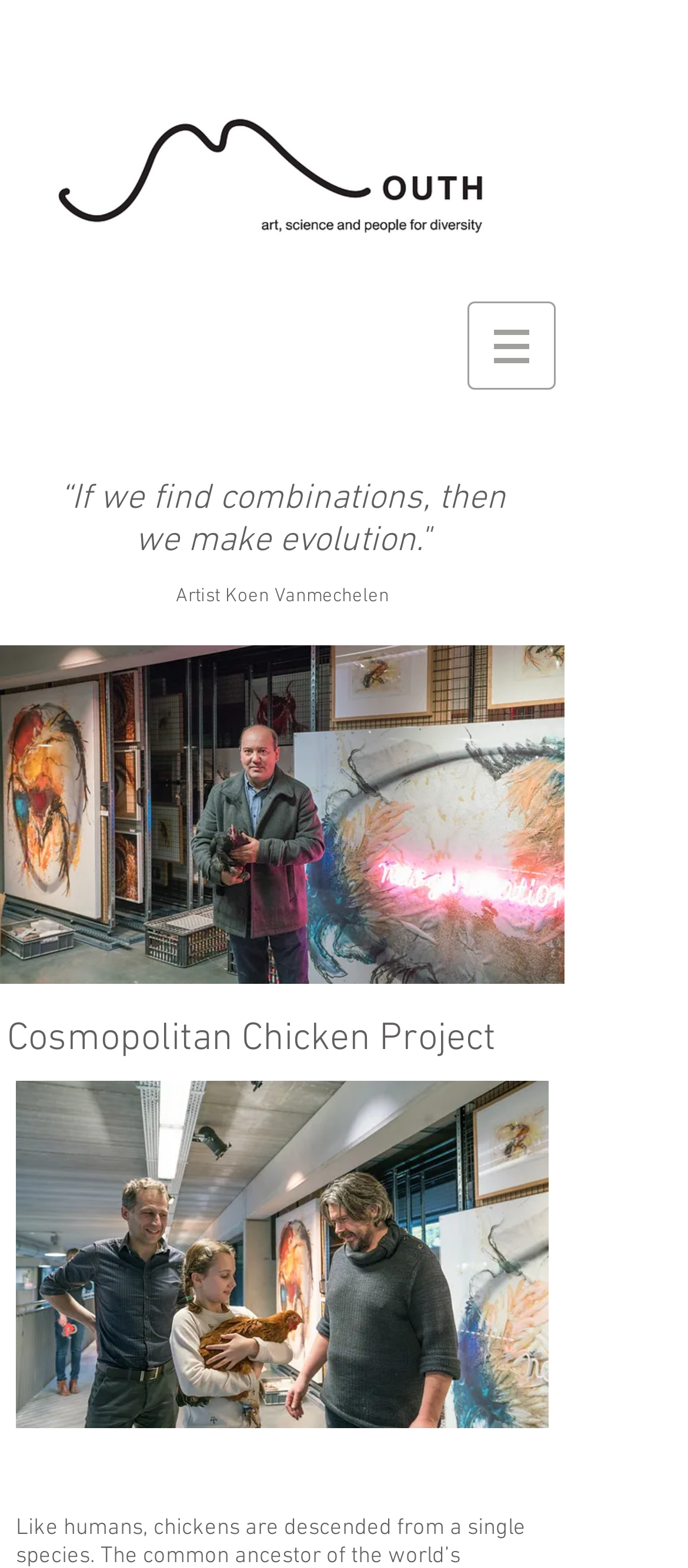What is the quote mentioned on the webpage?
Kindly offer a comprehensive and detailed response to the question.

The webpage contains a StaticText element with the quote '“If we find combinations, then we make evolution.”', which implies that this is a quote relevant to the context of the webpage.